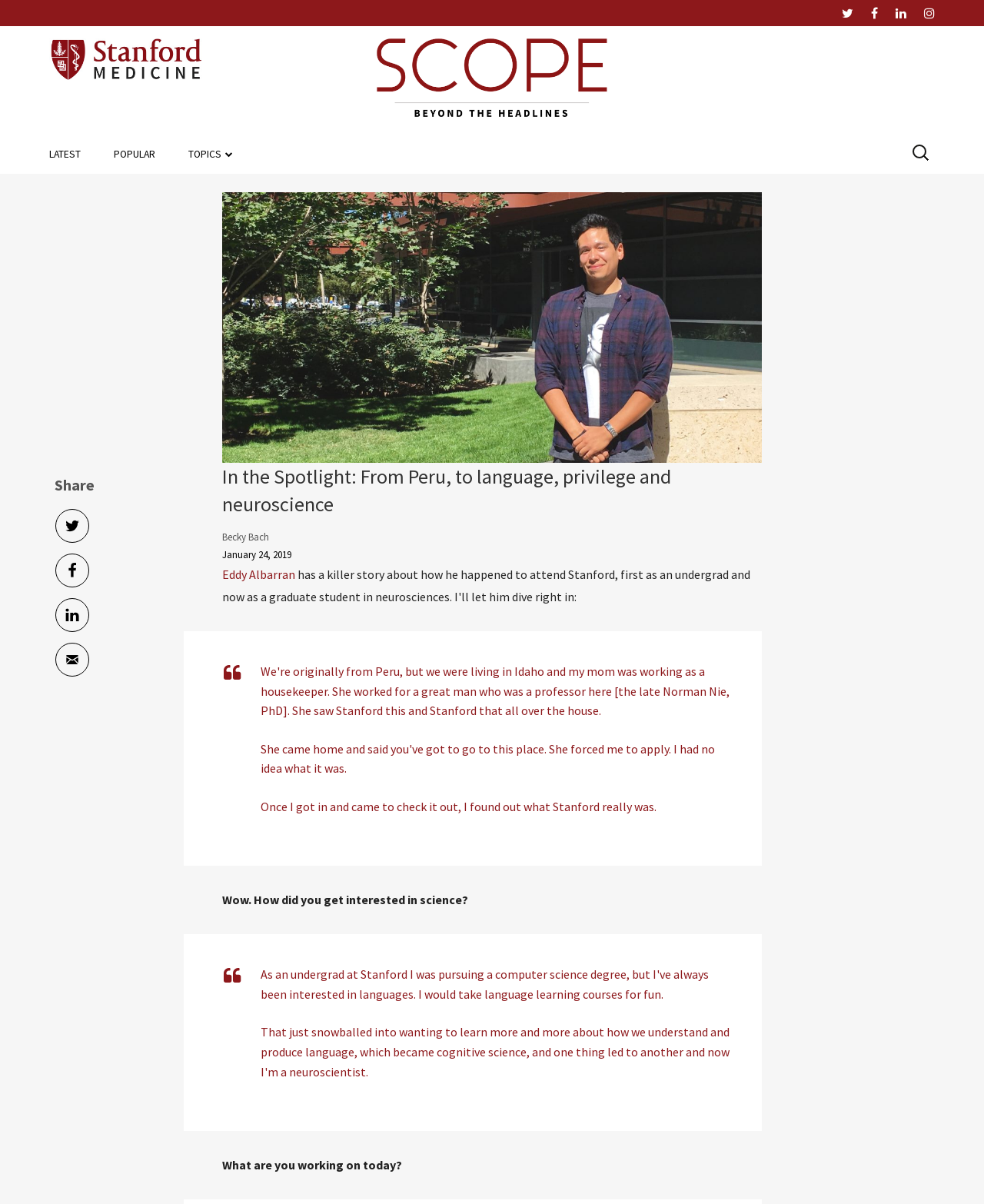Please reply with a single word or brief phrase to the question: 
What is the date of publication of the article?

January 24, 2019